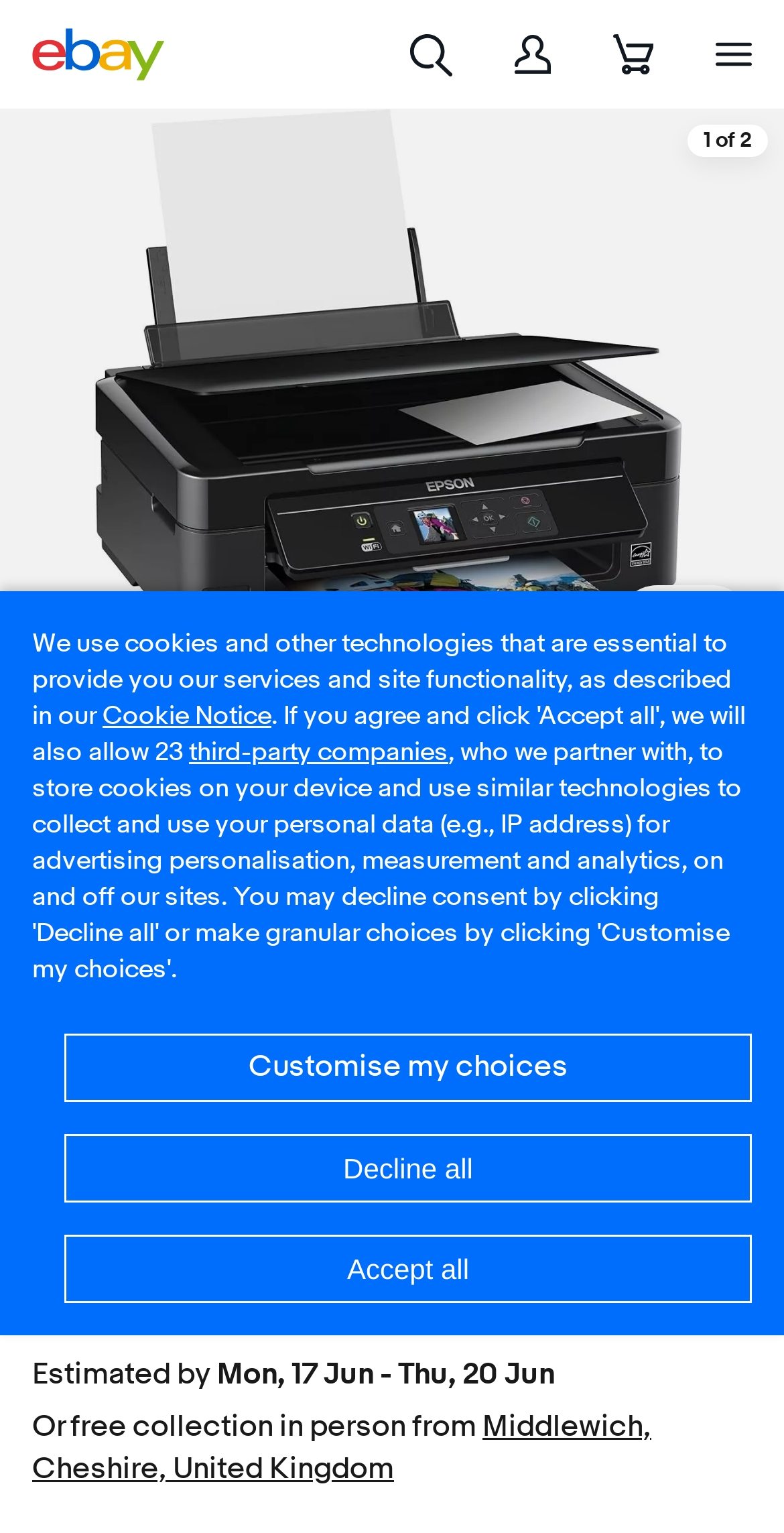Given the description "aria-label="eBay Home"", provide the bounding box coordinates of the corresponding UI element.

[0.041, 0.018, 0.21, 0.053]